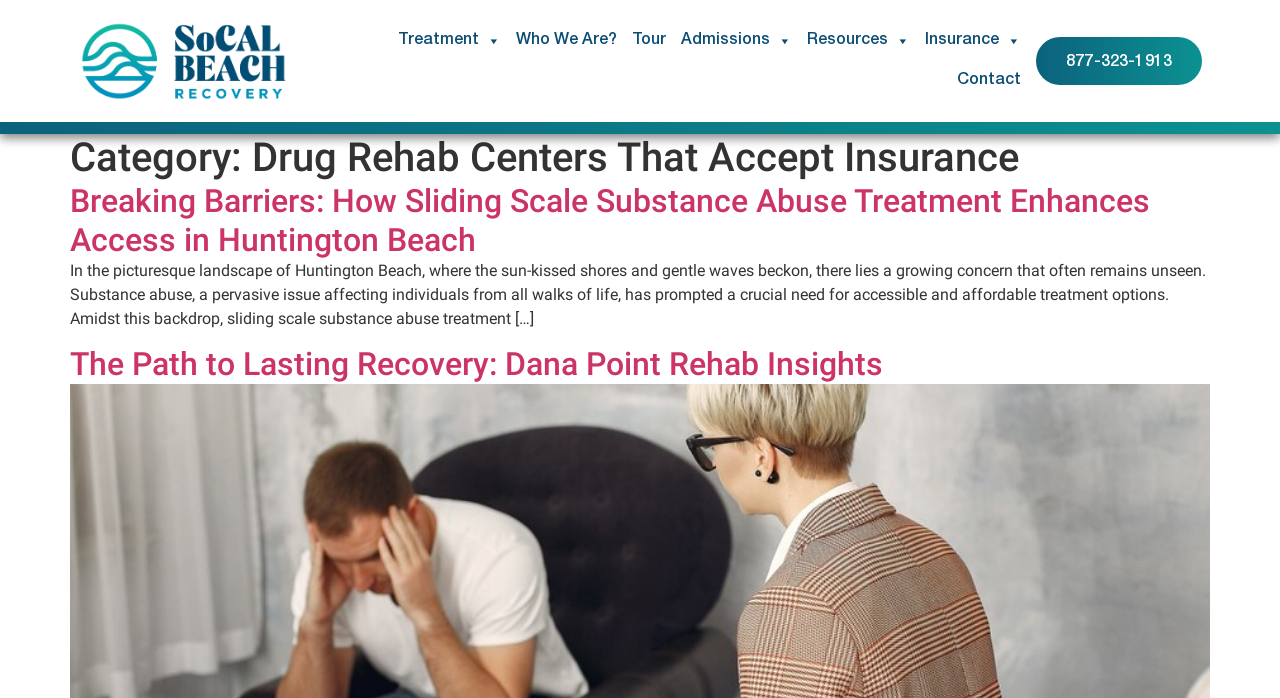Locate the bounding box coordinates of the element that should be clicked to execute the following instruction: "Call 877-323-1913".

[0.809, 0.053, 0.939, 0.122]